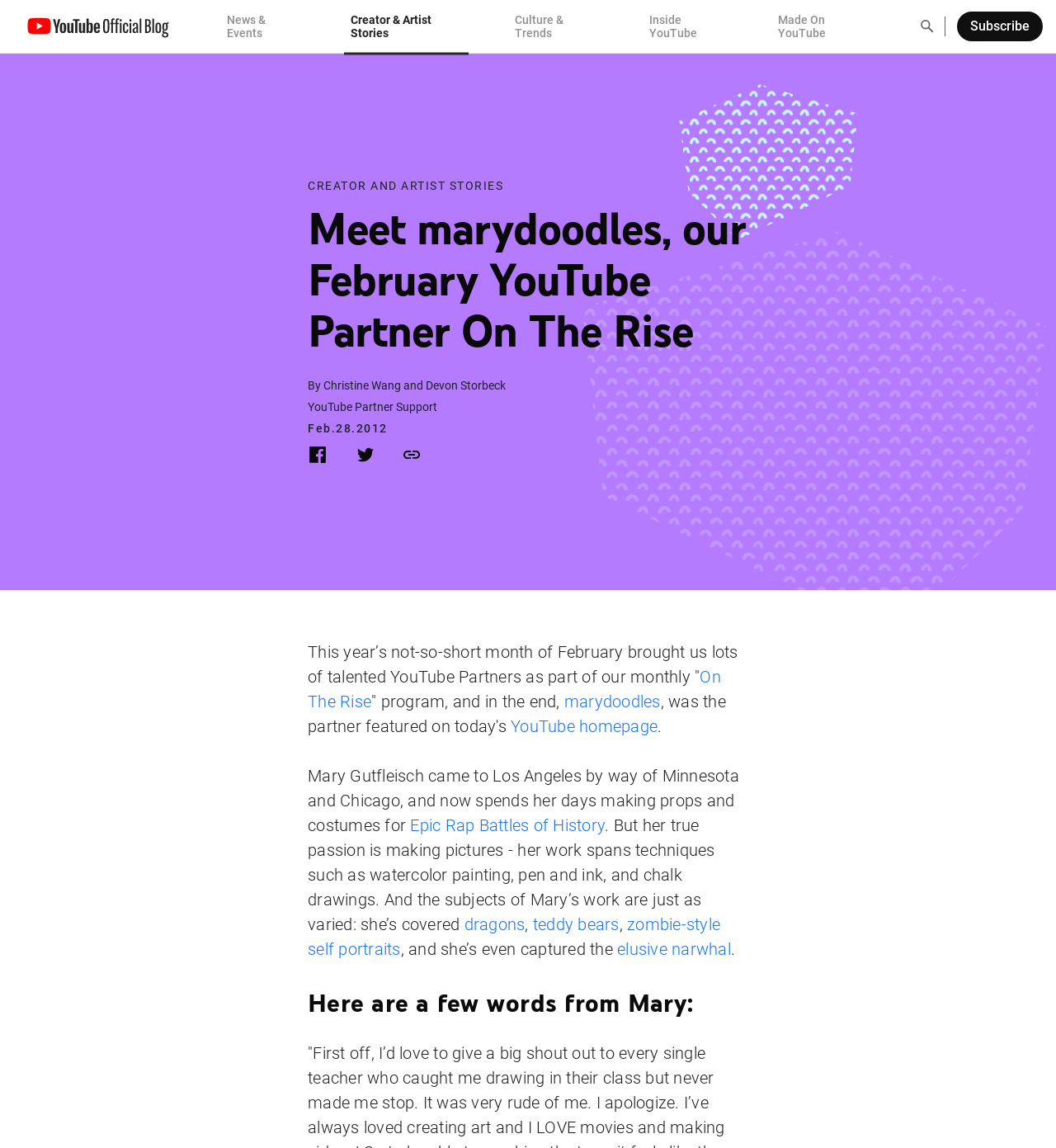From the screenshot, find the bounding box of the UI element matching this description: "On The Rise". Supply the bounding box coordinates in the form [left, top, right, bottom], each a float between 0 and 1.

[0.291, 0.581, 0.683, 0.62]